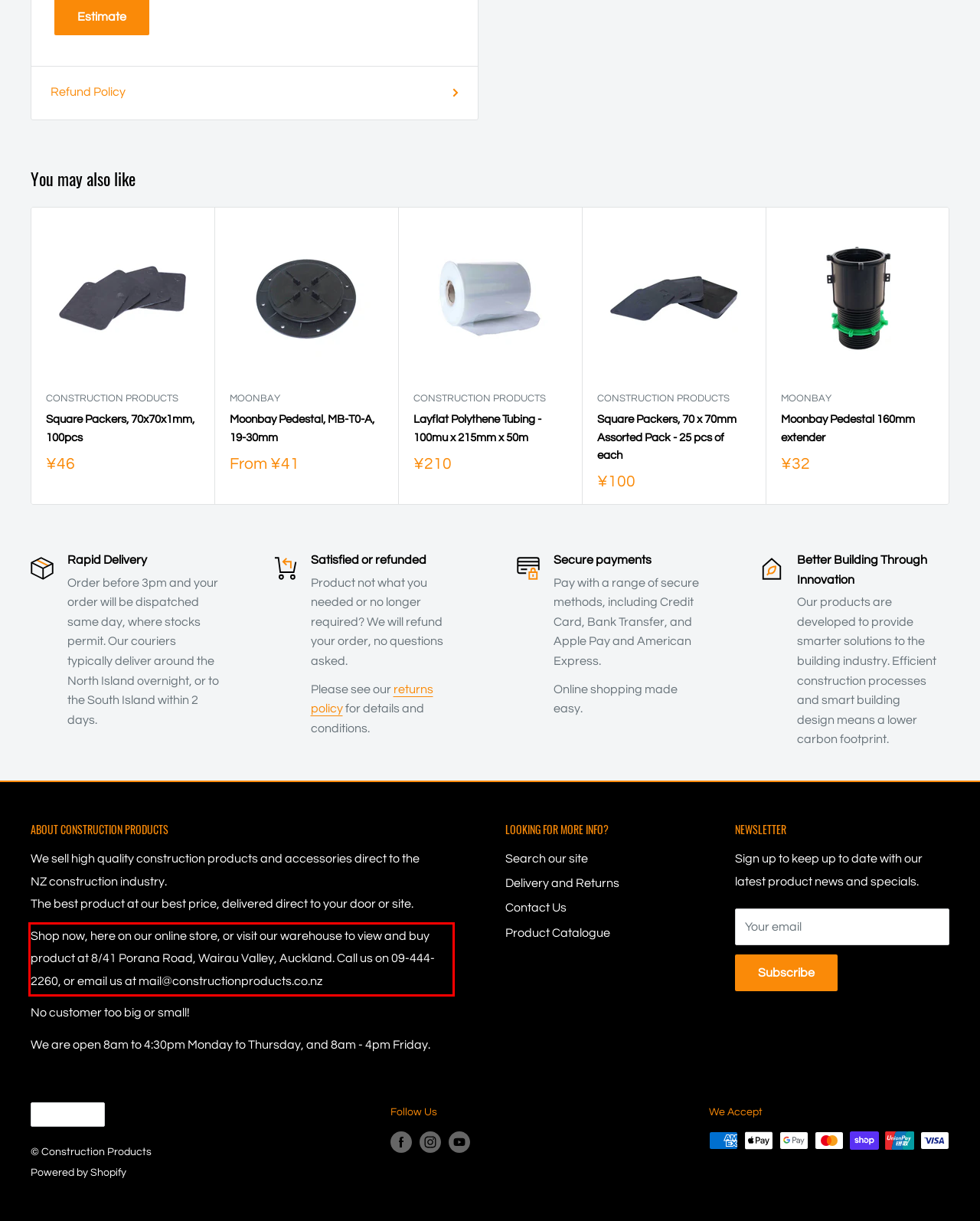You are looking at a screenshot of a webpage with a red rectangle bounding box. Use OCR to identify and extract the text content found inside this red bounding box.

Shop now, here on our online store, or visit our warehouse to view and buy product at 8/41 Porana Road, Wairau Valley, Auckland. Call us on 09-444-2260, or email us at mail@constructionproducts.co.nz